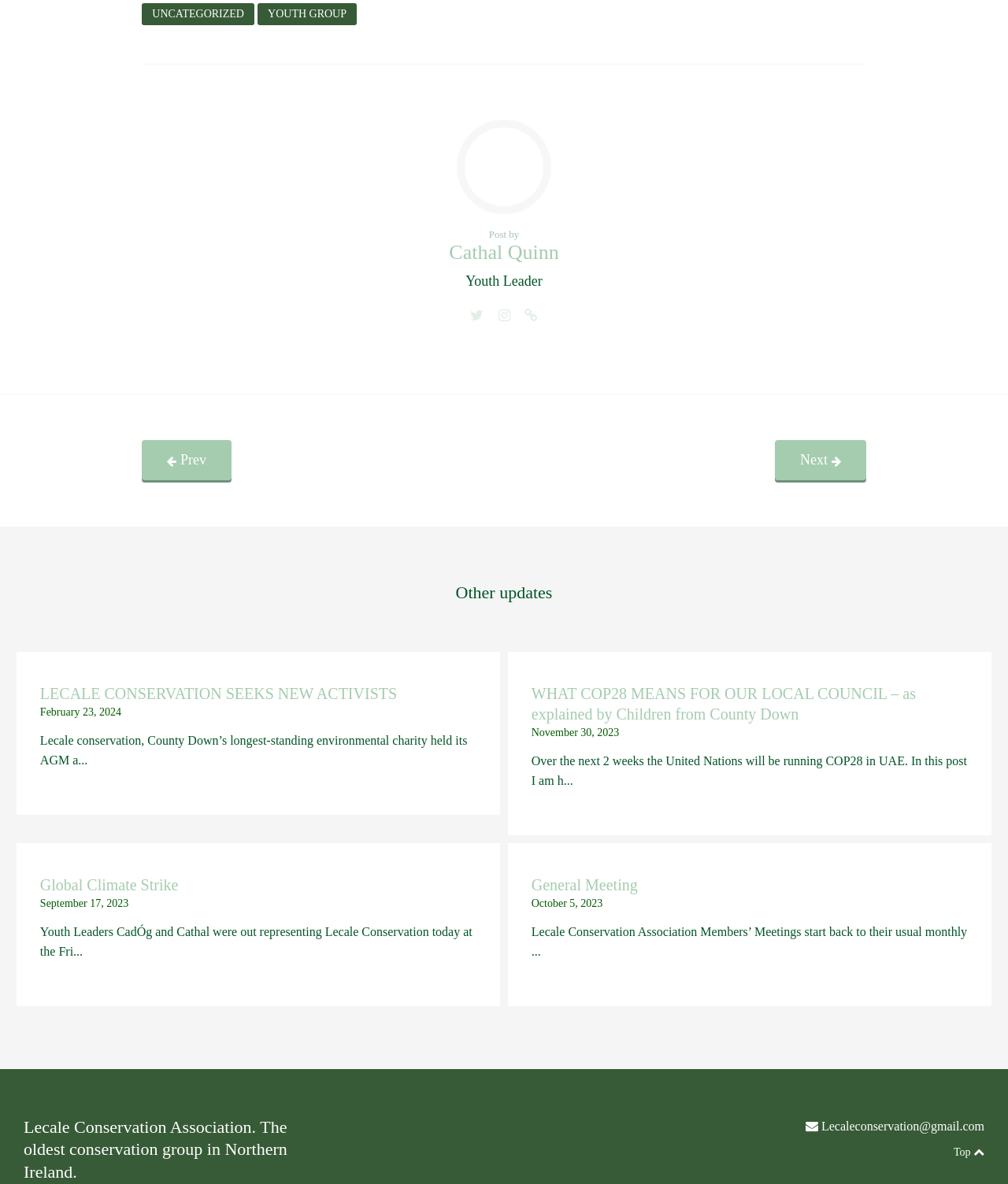Find the bounding box coordinates for the area you need to click to carry out the instruction: "Type your name". The coordinates should be four float numbers between 0 and 1, indicated as [left, top, right, bottom].

None